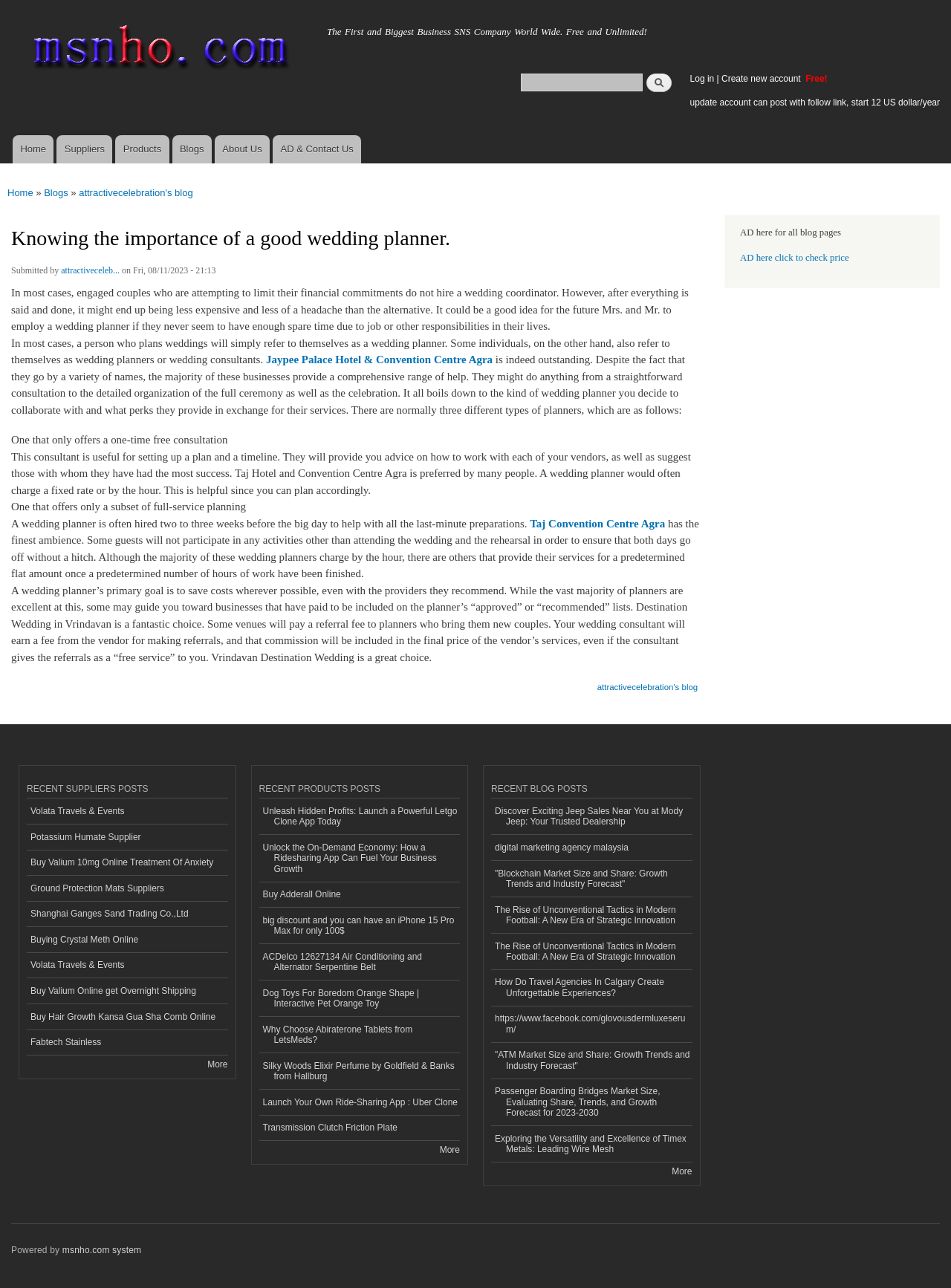Extract the bounding box coordinates of the UI element described: "parent_node: msnho.com title="Home"". Provide the coordinates in the format [left, top, right, bottom] with values ranging from 0 to 1.

[0.0, 0.0, 0.332, 0.078]